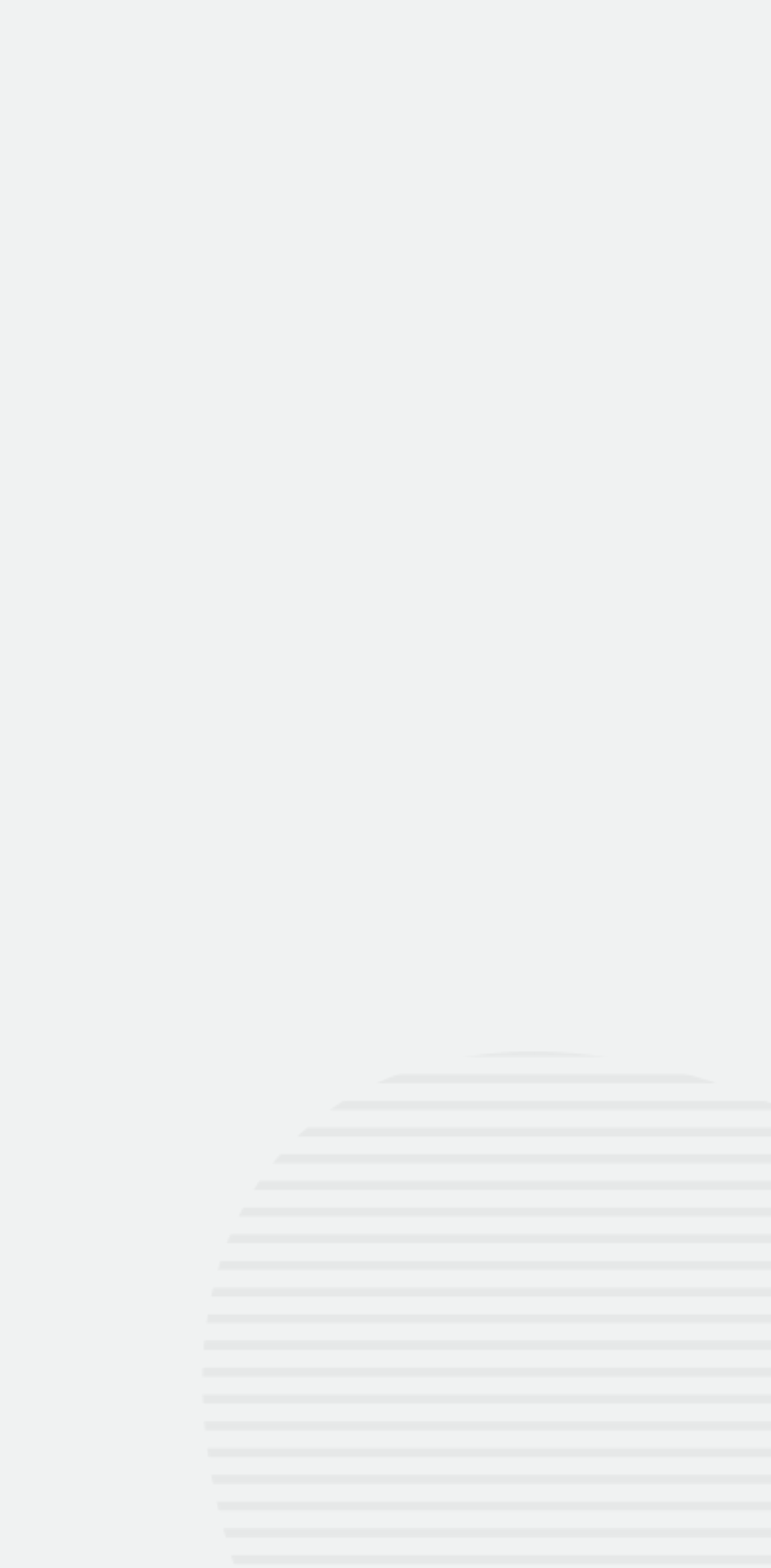What is the purpose of the form on the webpage?
Please craft a detailed and exhaustive response to the question.

I analyzed the structure and content of the form, including the presence of fields like 'Name*', 'Email Address*', and 'Message', and inferred that the purpose of the form is to allow users to contact someone, likely the website owner or a representative.